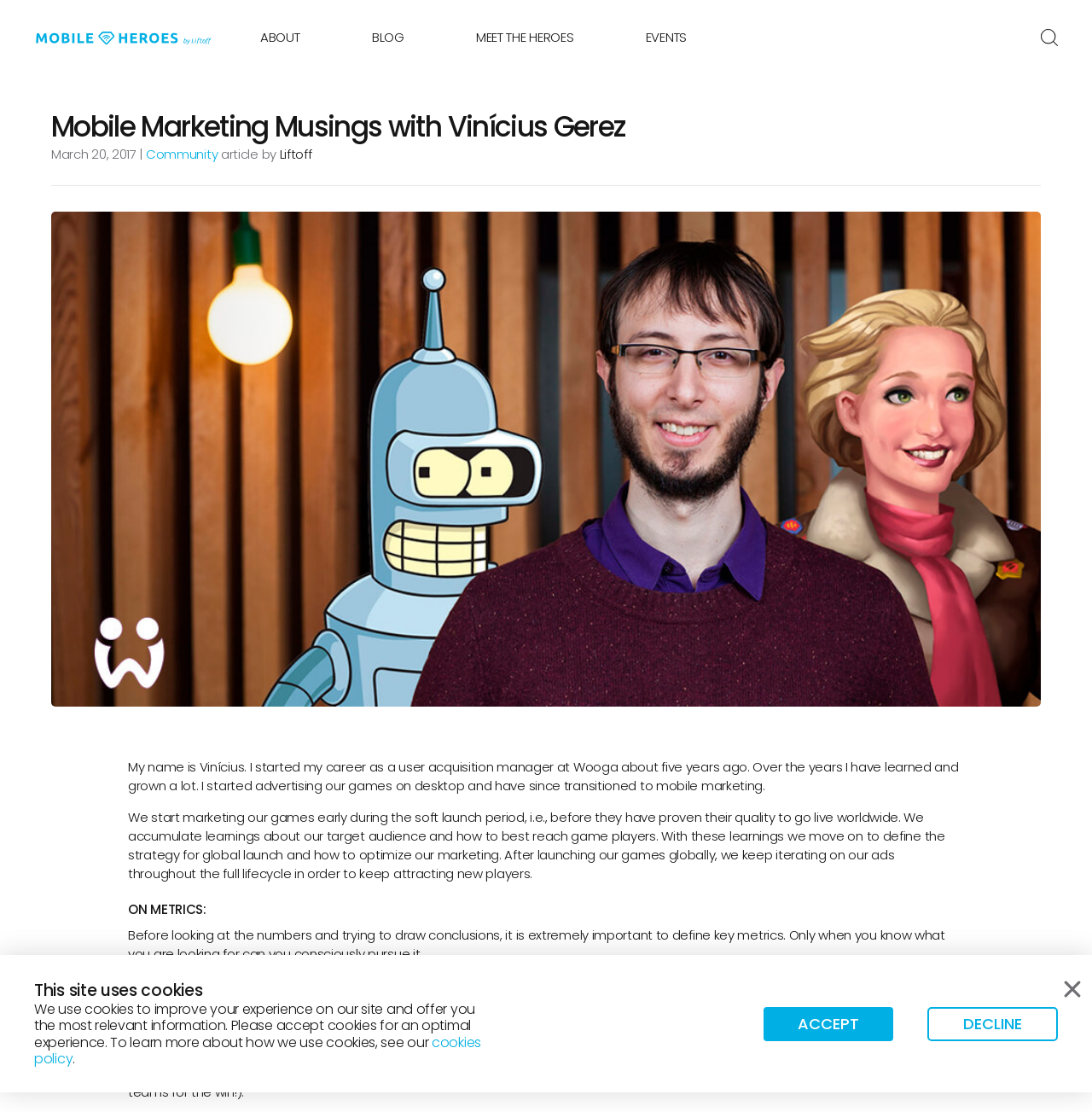What is the author's profession?
Based on the image, respond with a single word or phrase.

User acquisition manager